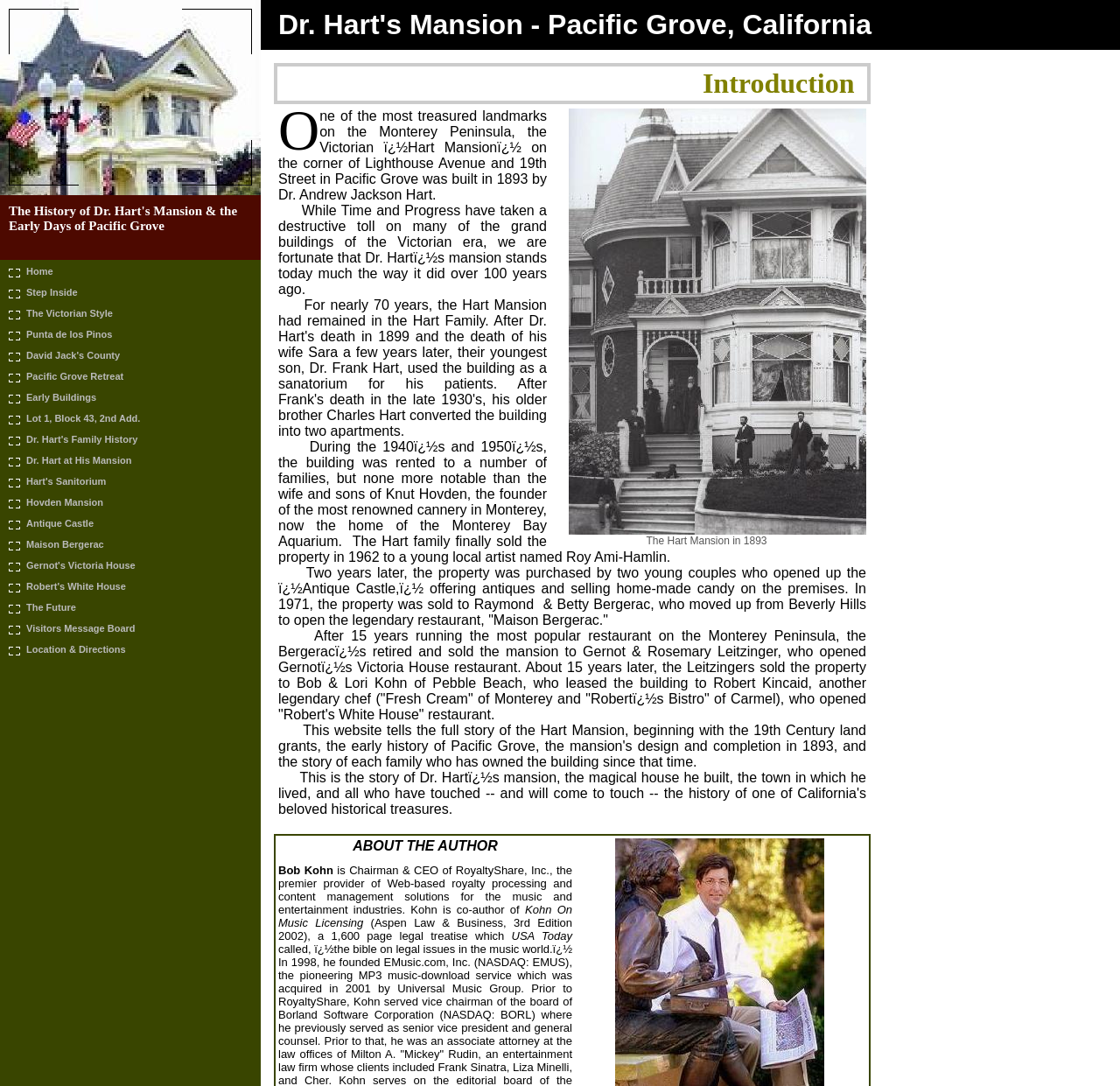Who was the founder of the Monterey Bay Aquarium?
Refer to the image and provide a detailed answer to the question.

The text mentions 'the wife and sons of Knut Hovden, the founder of the most renowned cannery in Monterey, now the home of the Monterey Bay Aquarium.'